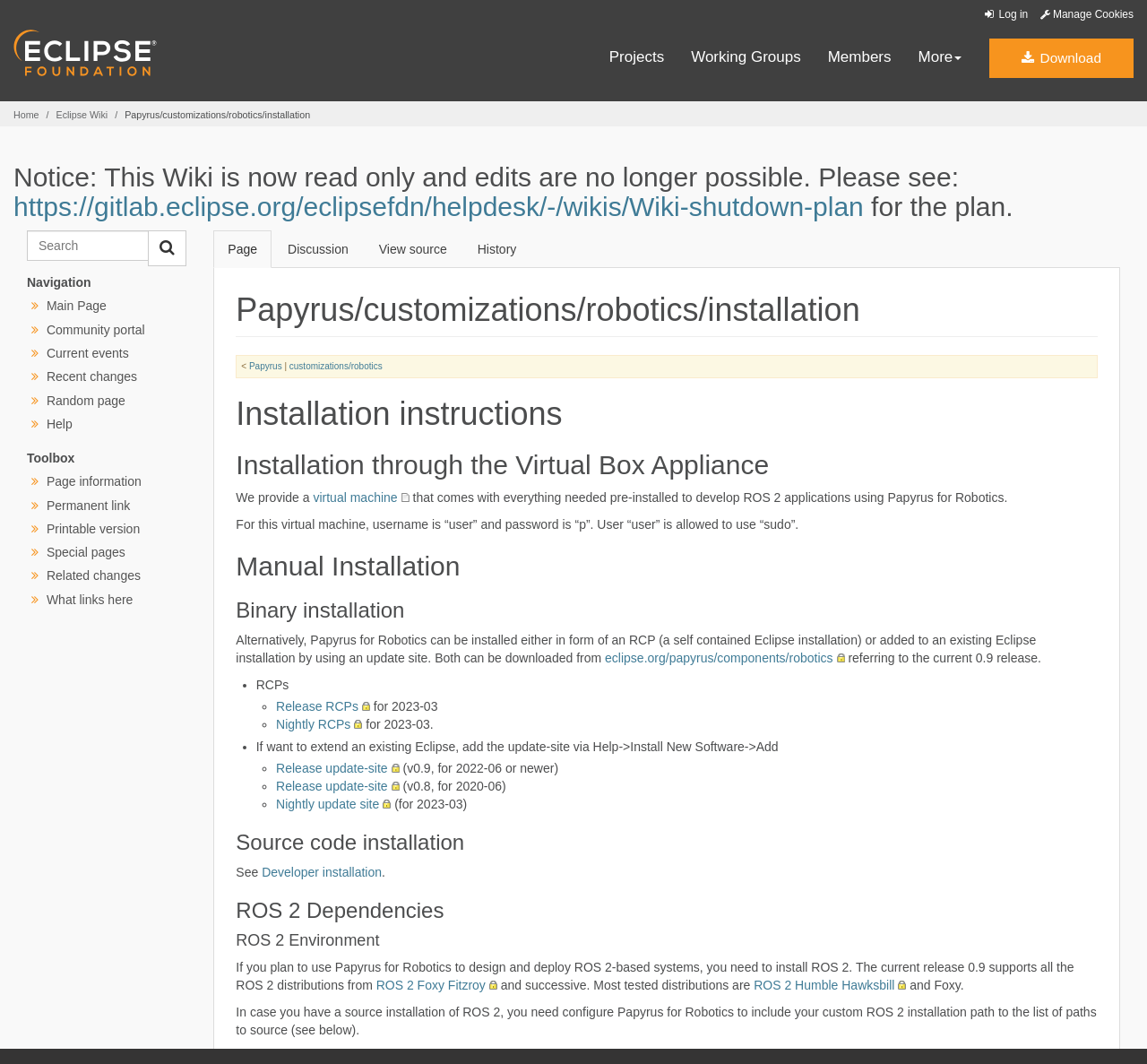What are the two ways to install Papyrus for Robotics?
Ensure your answer is thorough and detailed.

According to the webpage, Papyrus for Robotics can be installed either in the form of an RCP (a self-contained Eclipse installation) or added to an existing Eclipse installation by using an update site, as mentioned in the section 'Manual Installation'.